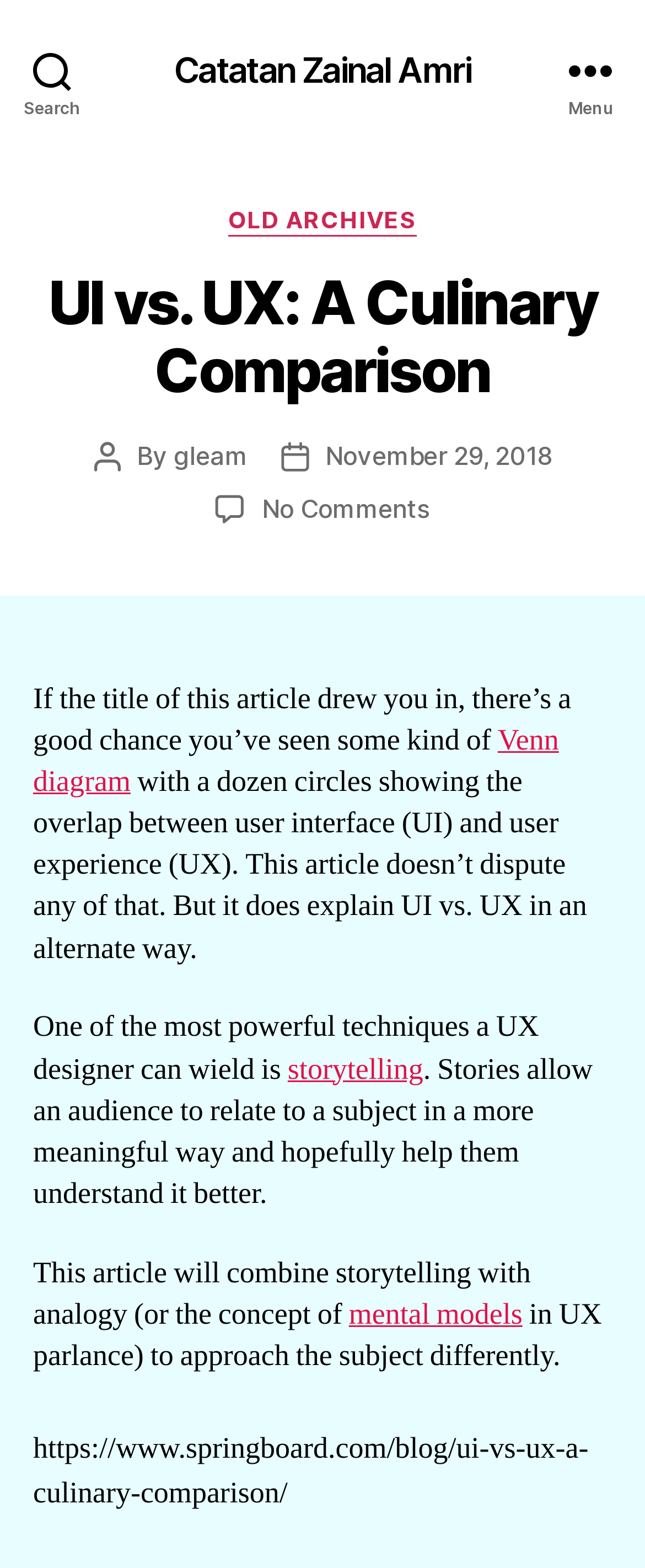Find the bounding box coordinates of the clickable area required to complete the following action: "Visit Catatan Zainal Amri's homepage".

[0.27, 0.033, 0.73, 0.055]